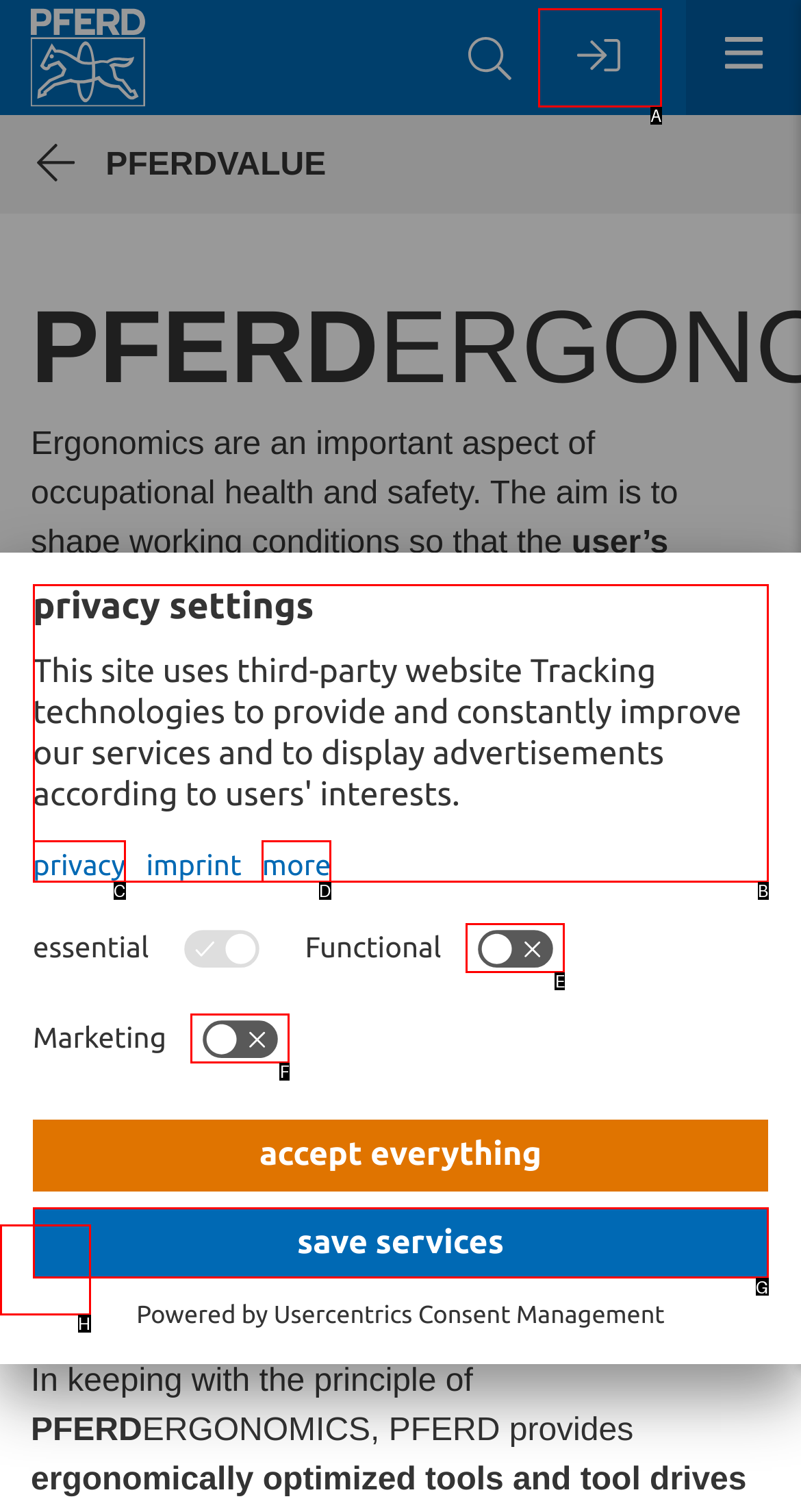From the description: parent_node: Marketing, select the HTML element that fits best. Reply with the letter of the appropriate option.

F